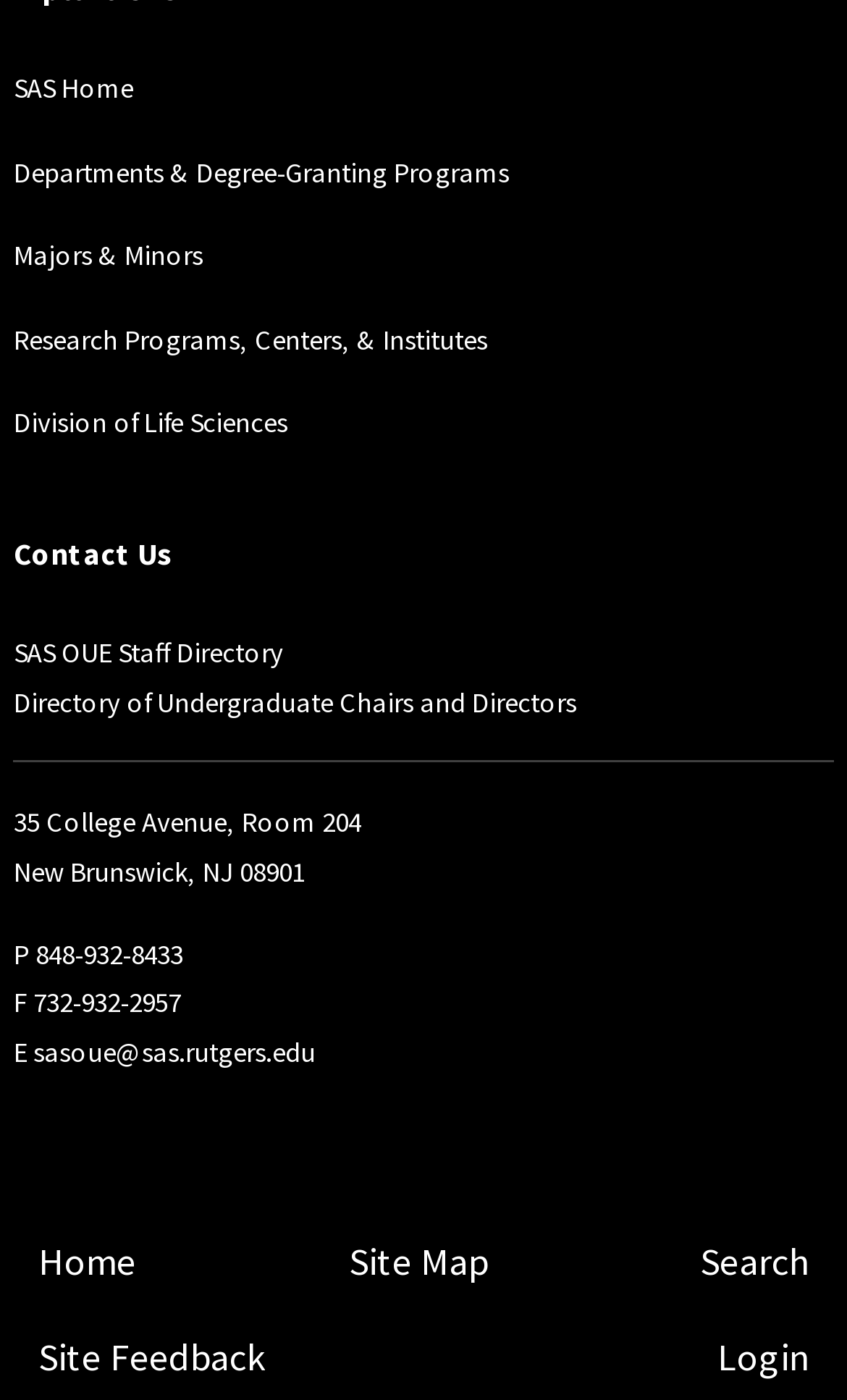Please identify the bounding box coordinates of the region to click in order to complete the given instruction: "contact SAS OUE Staff". The coordinates should be four float numbers between 0 and 1, i.e., [left, top, right, bottom].

[0.016, 0.454, 0.334, 0.478]